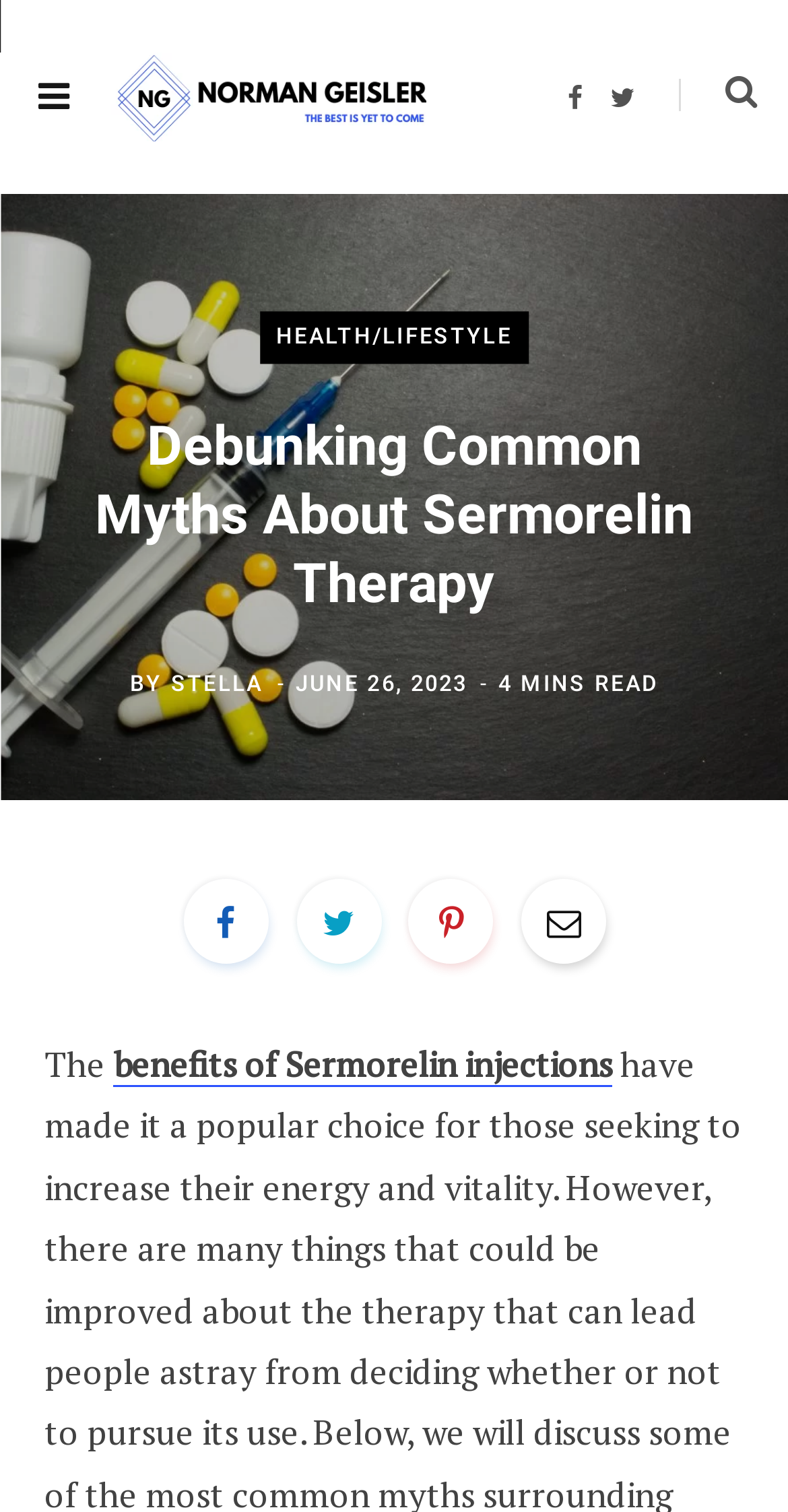Predict the bounding box coordinates of the area that should be clicked to accomplish the following instruction: "Read the article about Sermorelin injections". The bounding box coordinates should consist of four float numbers between 0 and 1, i.e., [left, top, right, bottom].

[0.144, 0.688, 0.777, 0.719]